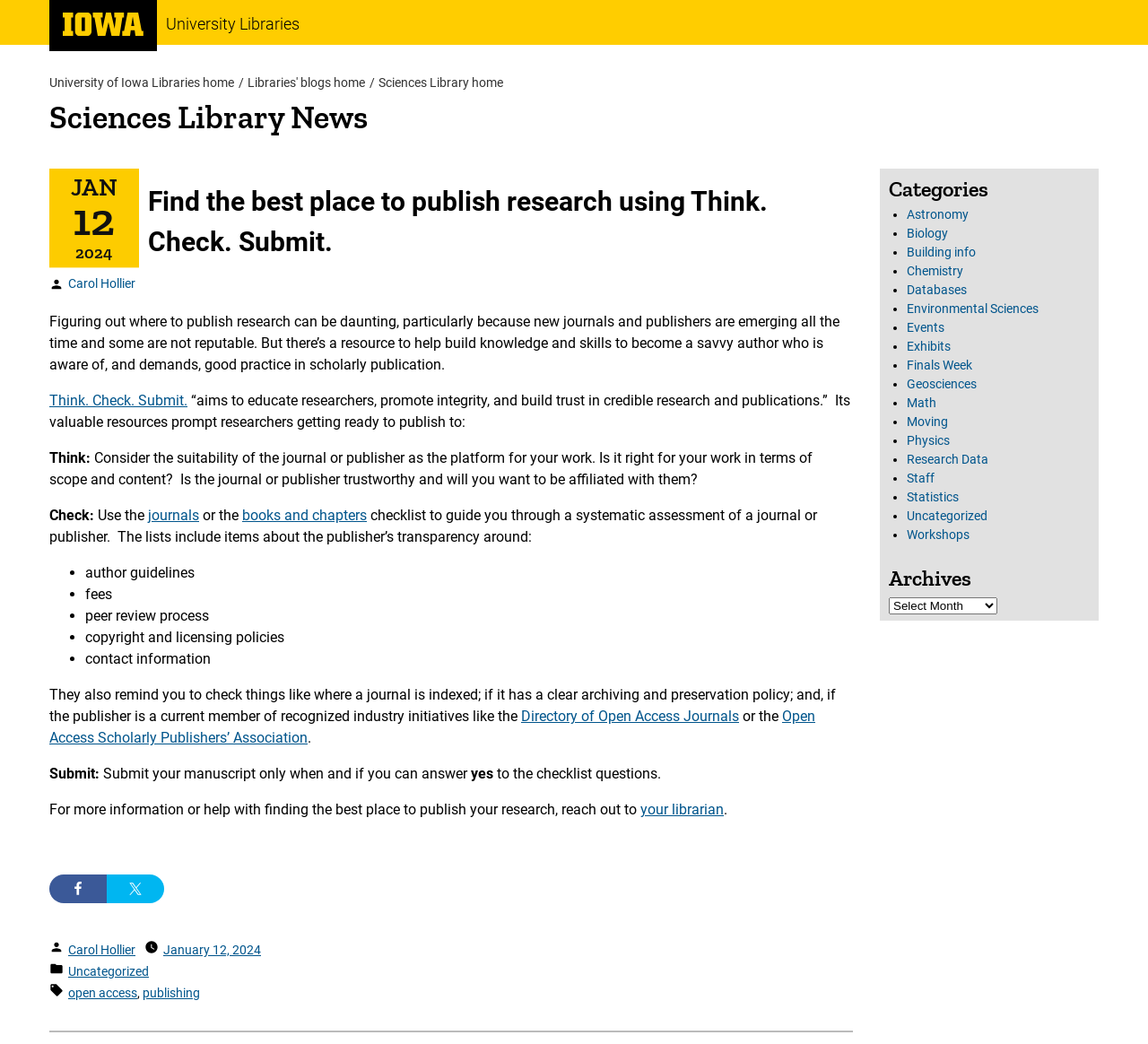Using the details in the image, give a detailed response to the question below:
Who wrote the latest article?

The author of the latest article can be found in the 'Posted by' section at the top of the article, which says 'Posted by Carol Hollier'.